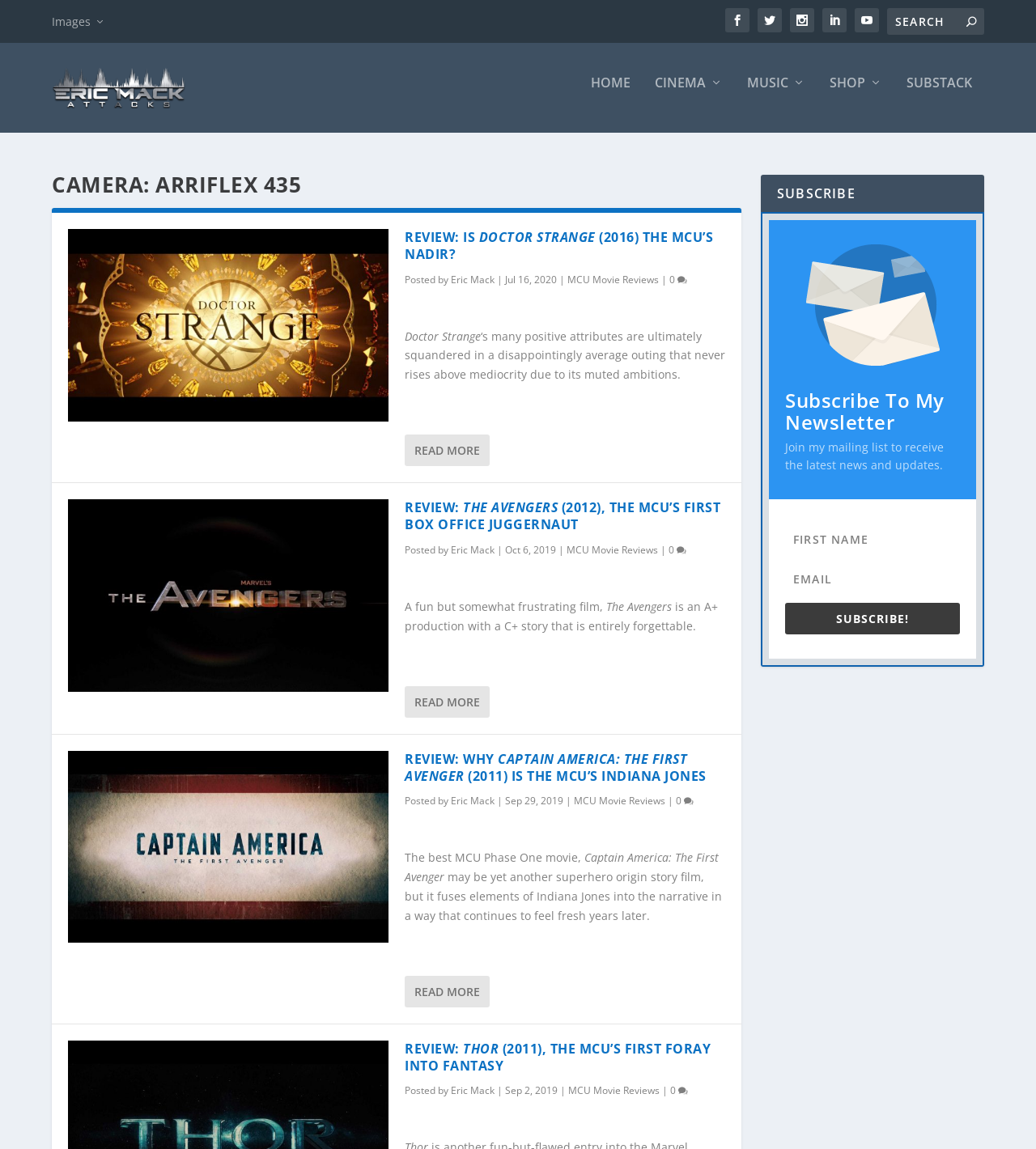Determine the main heading text of the webpage.

CAMERA: ARRIFLEX 435